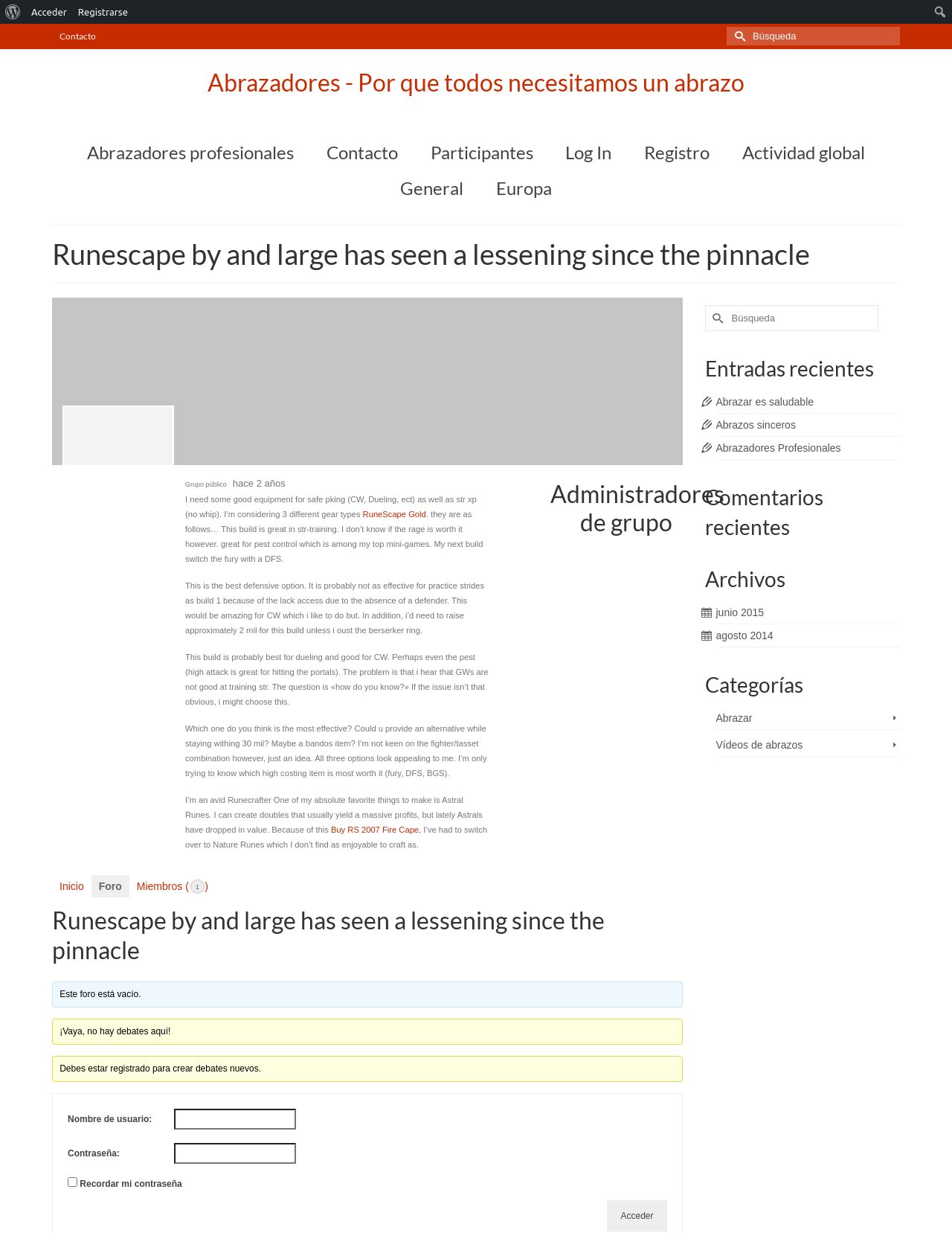What is the topic of the discussion in the 'Runescape by and large has seen a lessening since the pinnacle' section?
Answer with a single word or phrase by referring to the visual content.

RuneScape